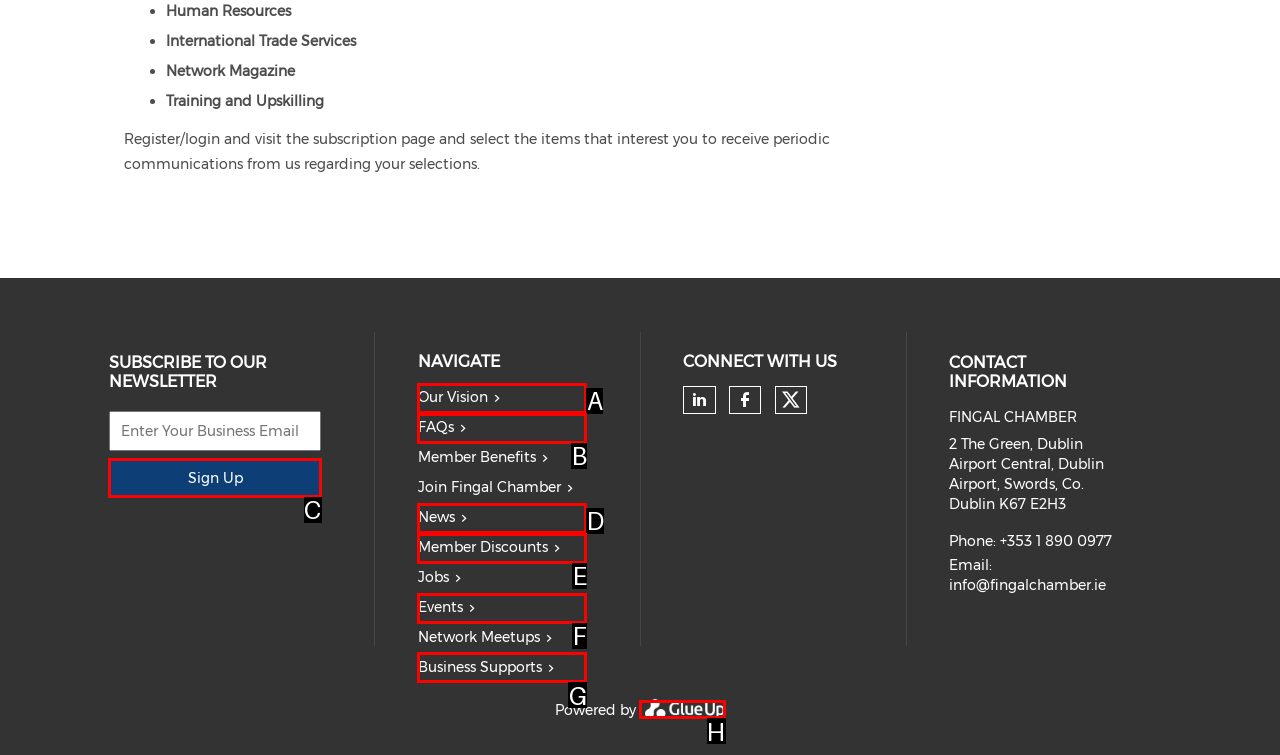Based on the description: FAQs, select the HTML element that fits best. Provide the letter of the matching option.

B